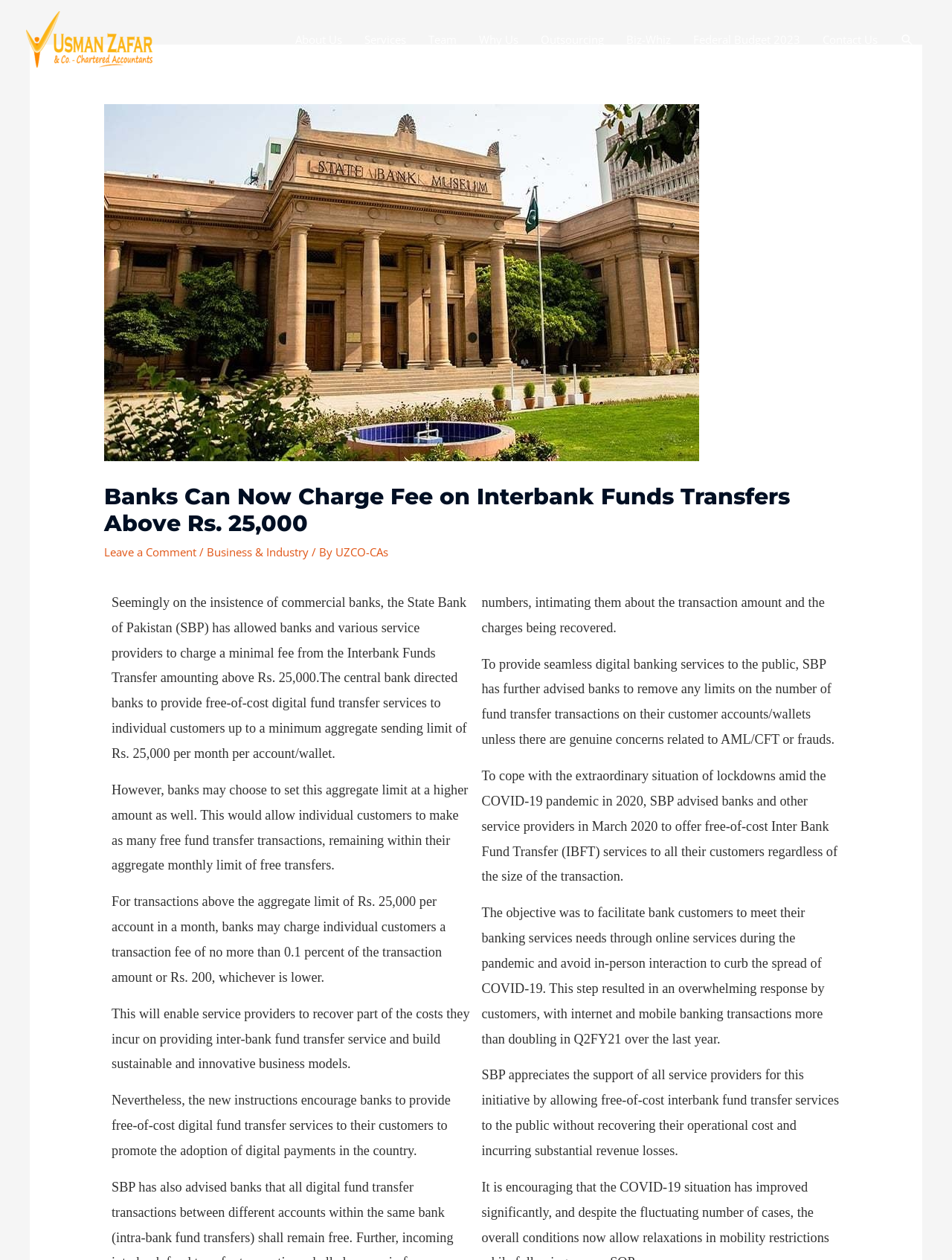What is the maximum transaction fee for transactions above the aggregate limit?
Please give a detailed and elaborate answer to the question based on the image.

The article states that for transactions above the aggregate limit of Rs. 25,000 per account in a month, banks may charge individual customers a transaction fee of no more than 0.1 percent of the transaction amount or Rs. 200, whichever is lower.